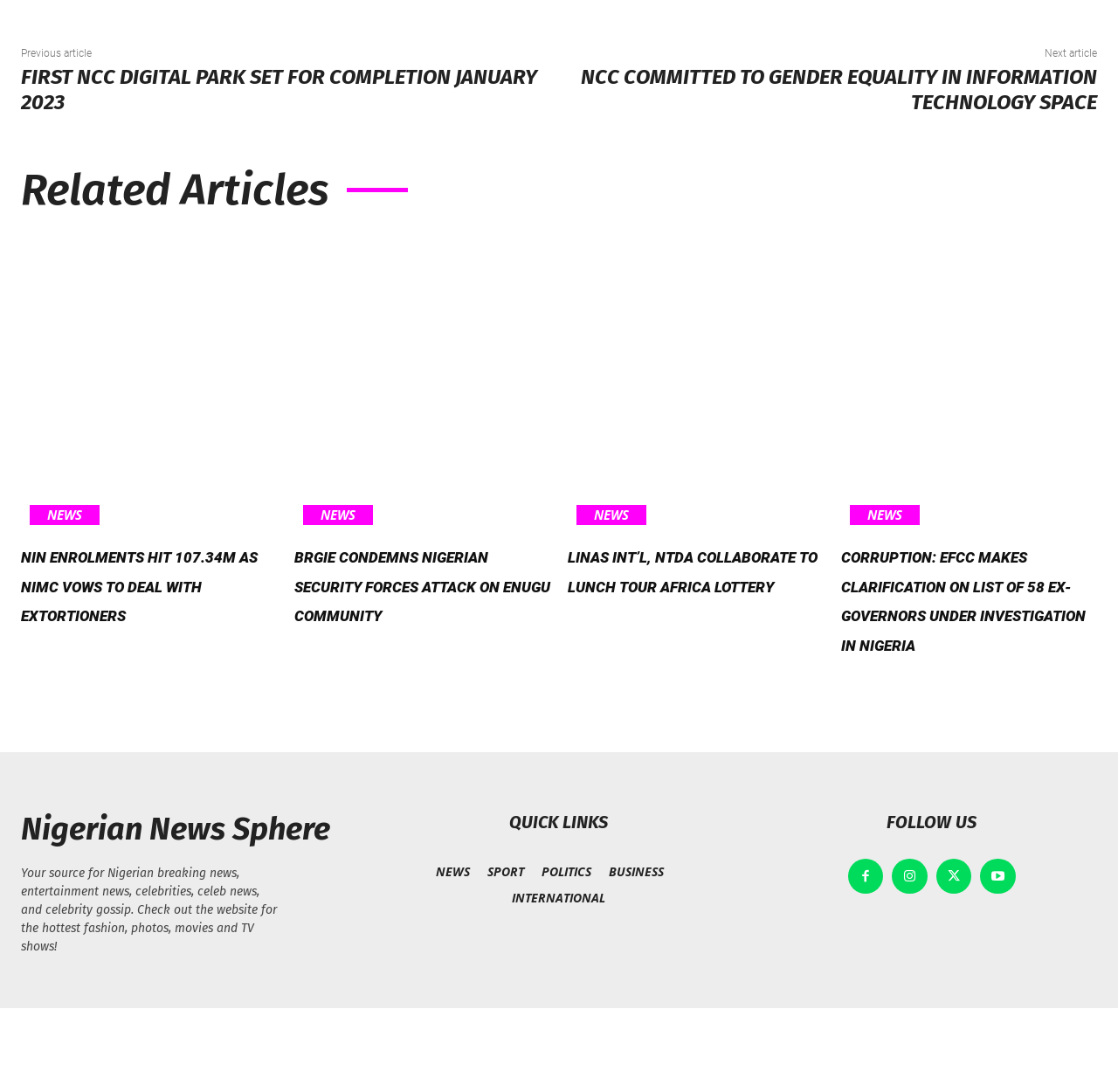Identify the bounding box coordinates of the clickable region to carry out the given instruction: "Browse business news".

[0.545, 0.867, 0.594, 0.891]